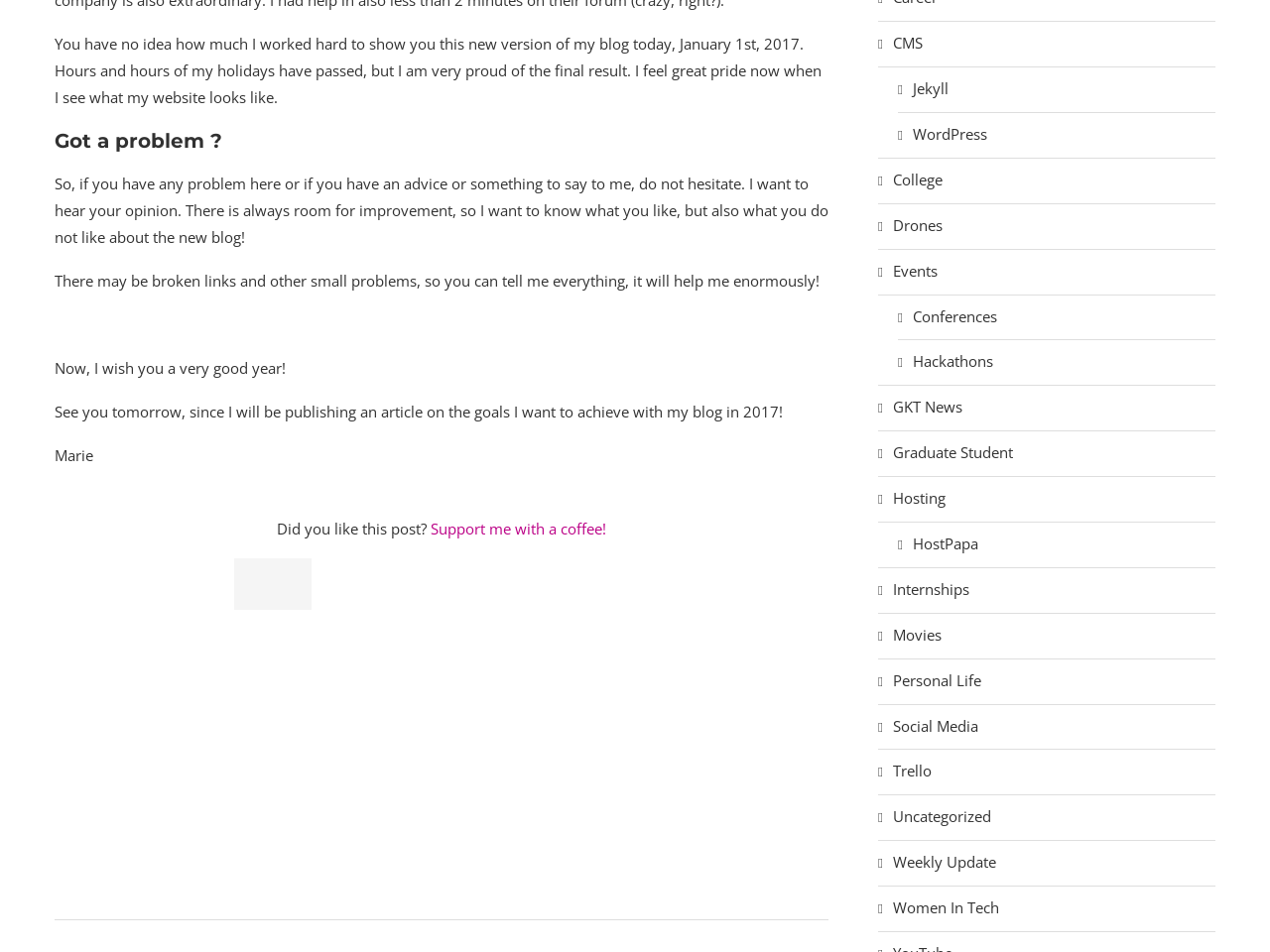Using the given description, provide the bounding box coordinates formatted as (top-left x, top-left y, bottom-right x, bottom-right y), with all values being floating point numbers between 0 and 1. Description: Trello

[0.691, 0.799, 0.957, 0.822]